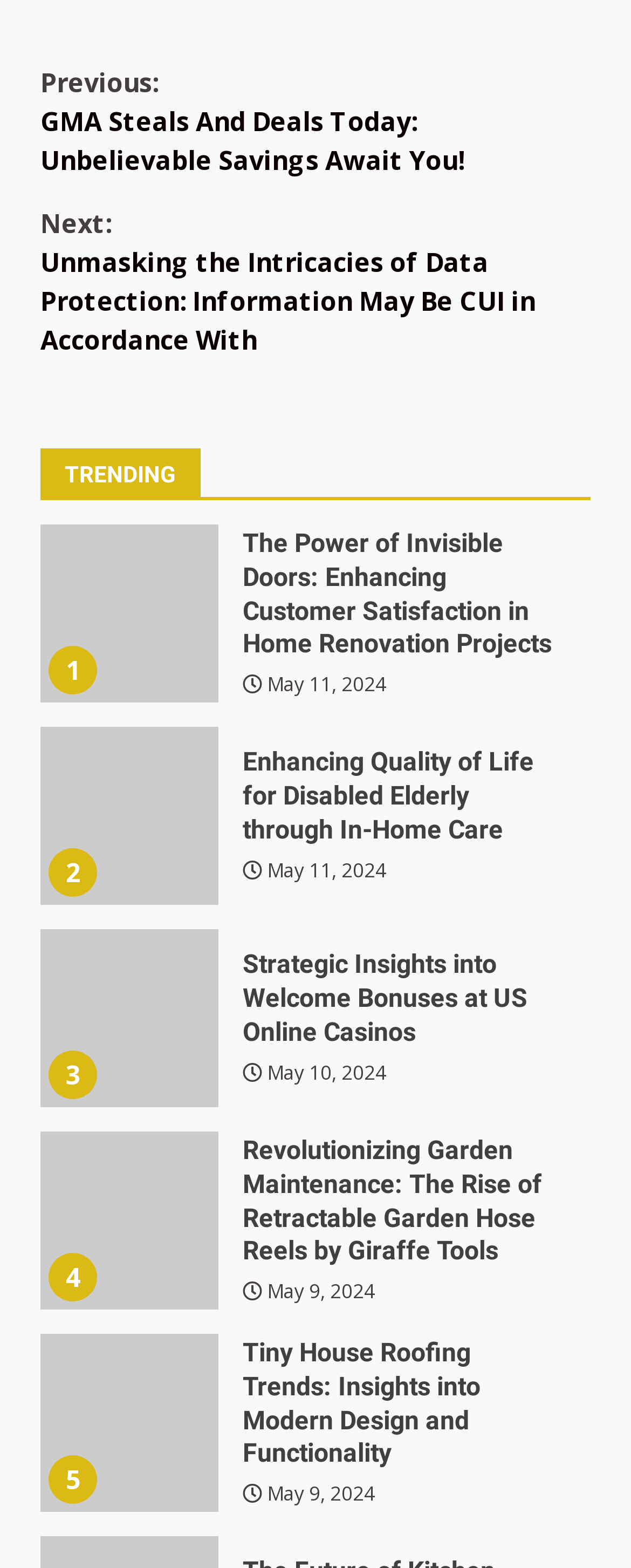How many images are on this page?
Using the image as a reference, deliver a detailed and thorough answer to the question.

I counted the number of image elements on the page and found that there are five images, each associated with a separate article.